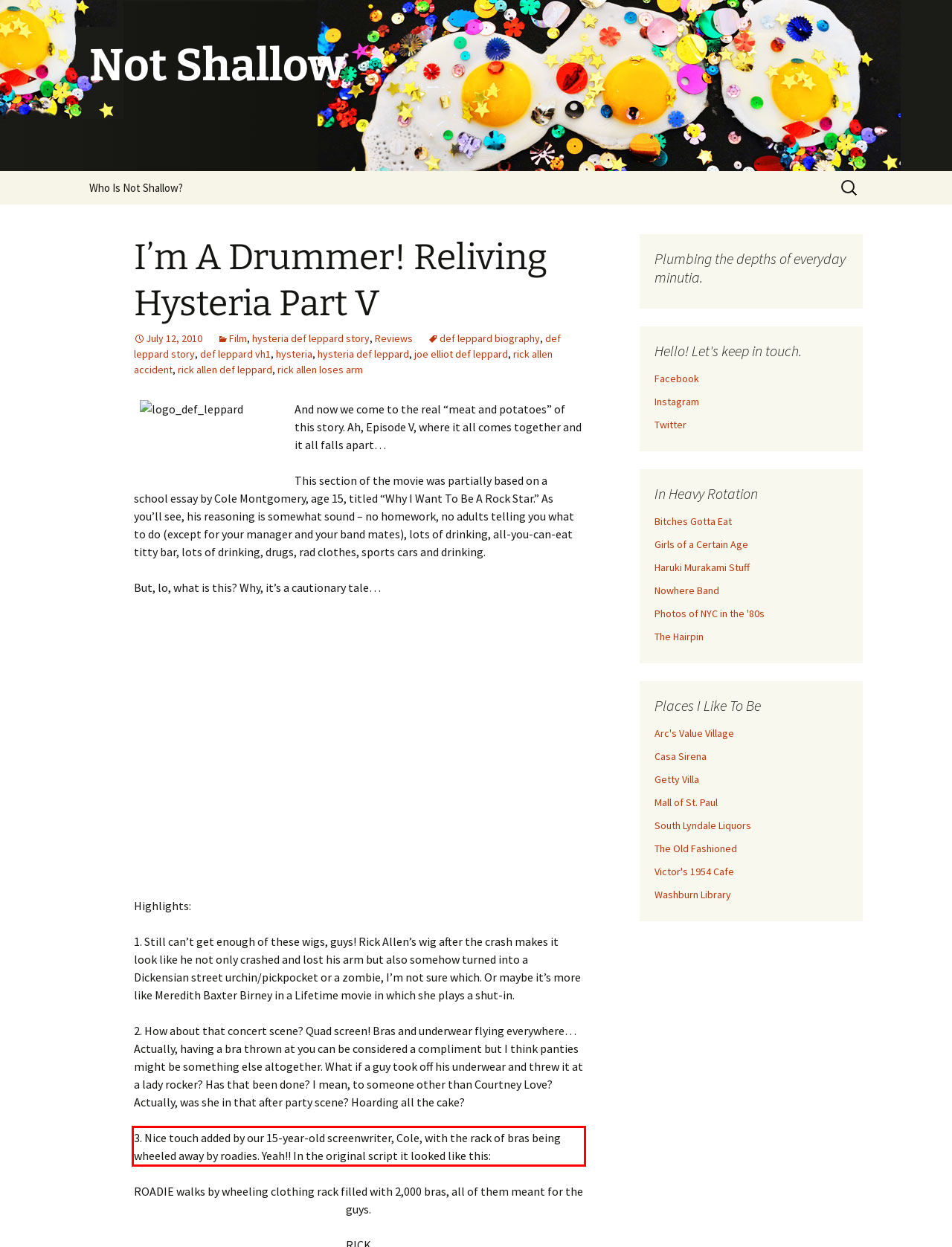Look at the screenshot of the webpage, locate the red rectangle bounding box, and generate the text content that it contains.

3. Nice touch added by our 15-year-old screenwriter, Cole, with the rack of bras being wheeled away by roadies. Yeah!! In the original script it looked like this: